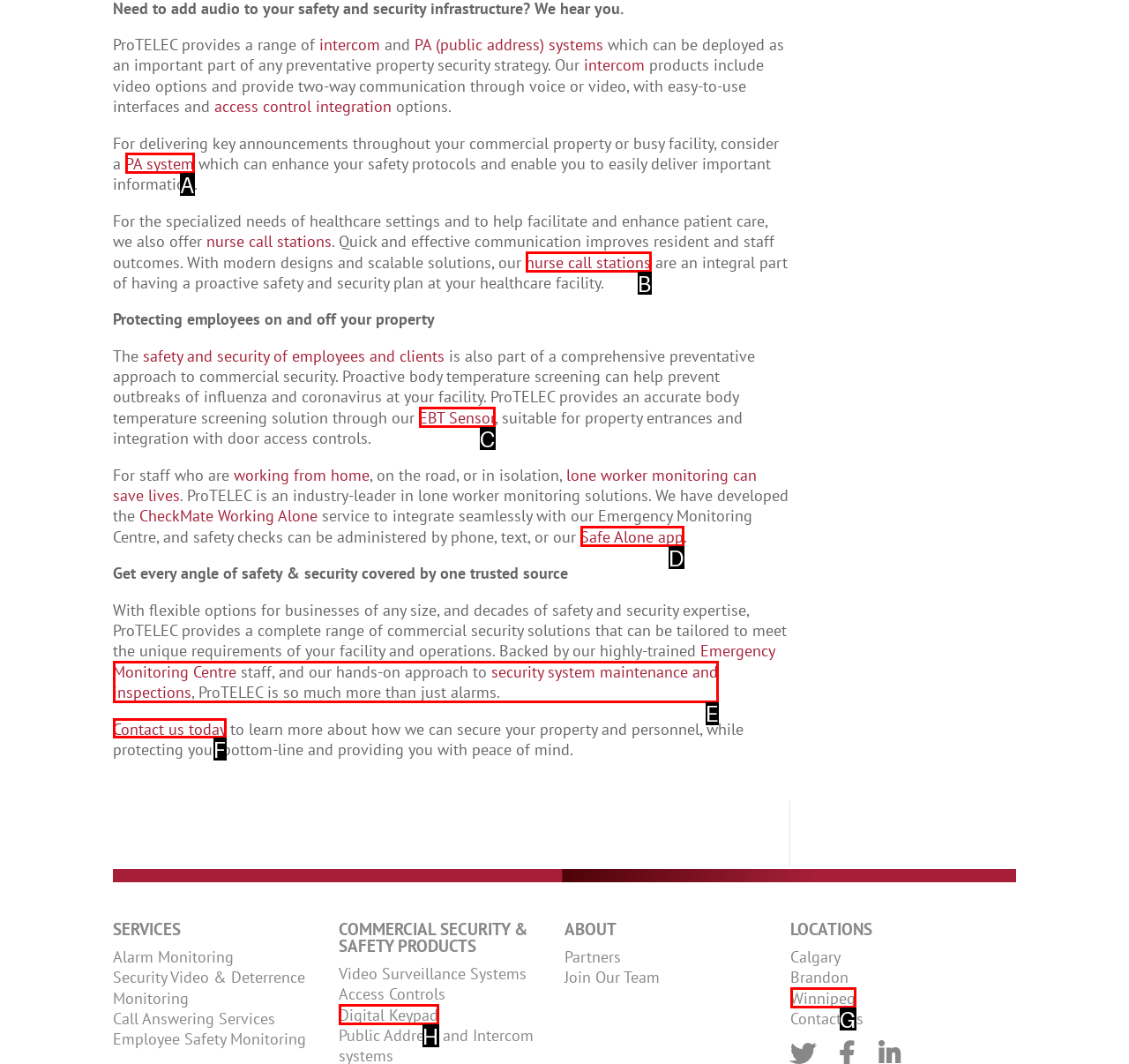Identify the correct letter of the UI element to click for this task: Contact ProTELEC for commercial security solutions
Respond with the letter from the listed options.

F